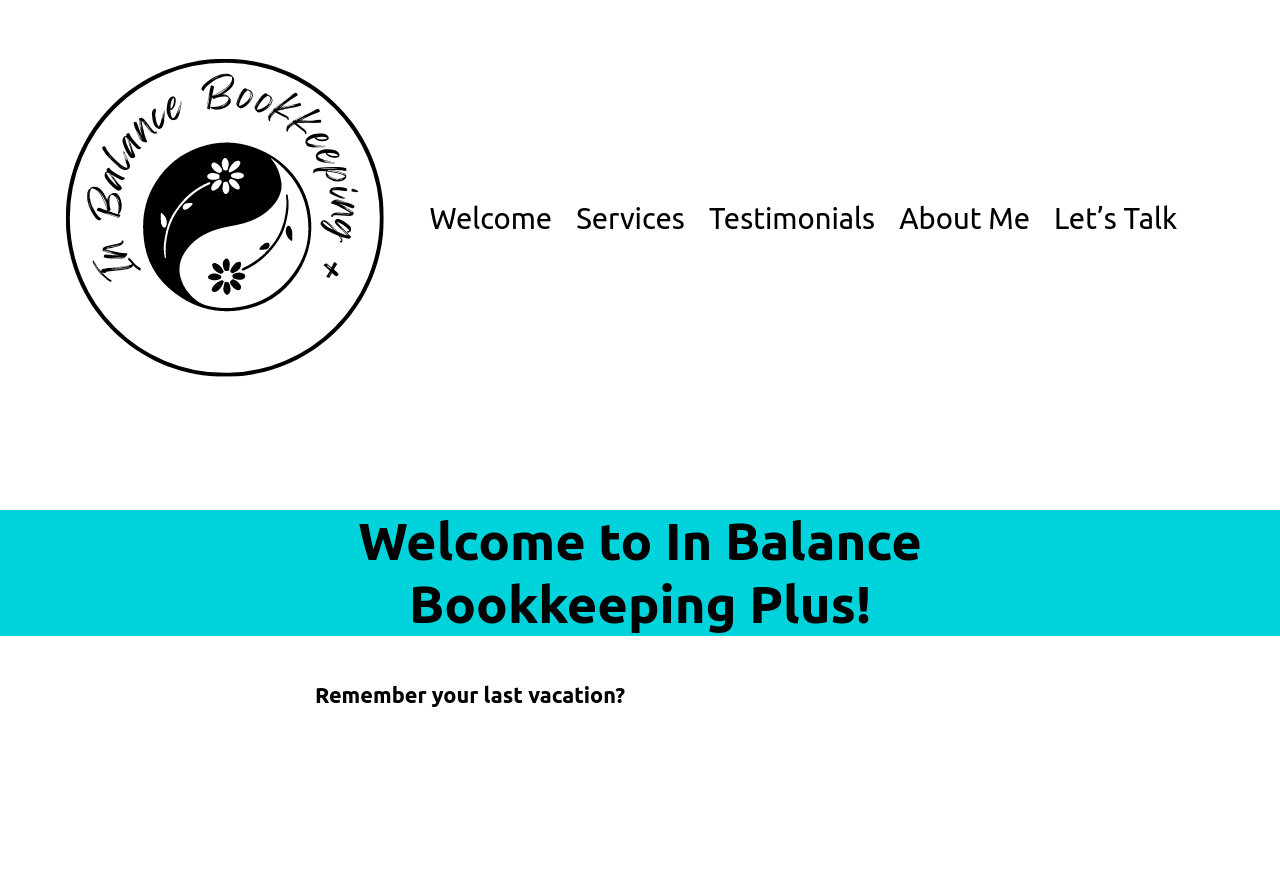Create a detailed summary of all the visual and textual information on the webpage.

The webpage is titled "In Balance Bookkeeping+" and features a prominent figure or image at the top left corner, taking up about a quarter of the screen. 

Below the image, there is a navigation menu labeled "Menu" that spans across the top of the page, containing five links: "Welcome", "Services", "Testimonials", "About Me", and "Let's Talk". These links are evenly spaced and aligned horizontally.

Further down the page, there are two headings. The first heading, "Welcome to In Balance Bookkeeping Plus!", is centered and takes up about half of the screen's width. The second heading, "Remember your last vacation?", is positioned below the first one, also centered and with a similar width.